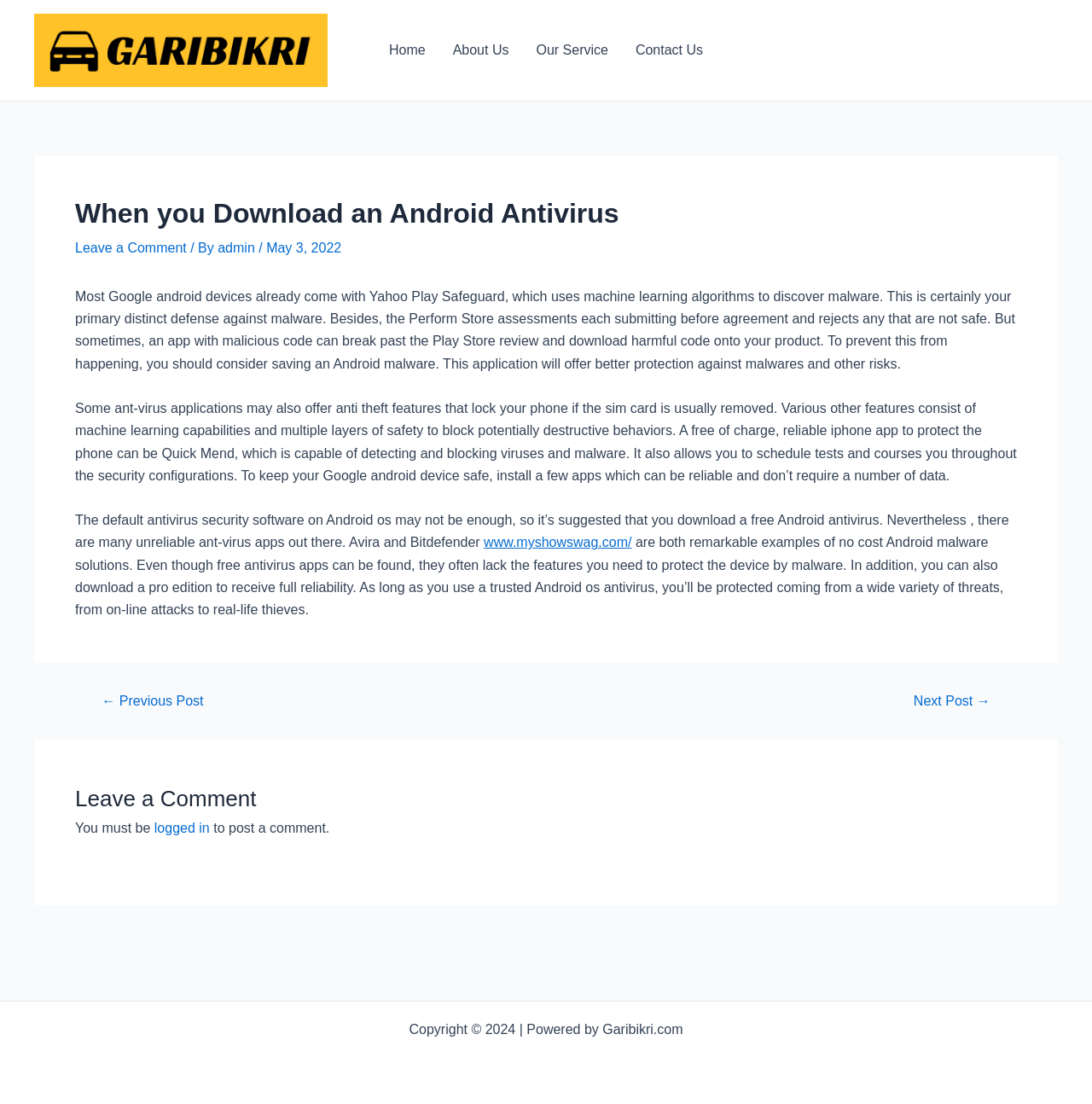Please specify the bounding box coordinates in the format (top-left x, top-left y, bottom-right x, bottom-right y), with values ranging from 0 to 1. Identify the bounding box for the UI component described as follows: Leave a Comment

[0.069, 0.218, 0.171, 0.231]